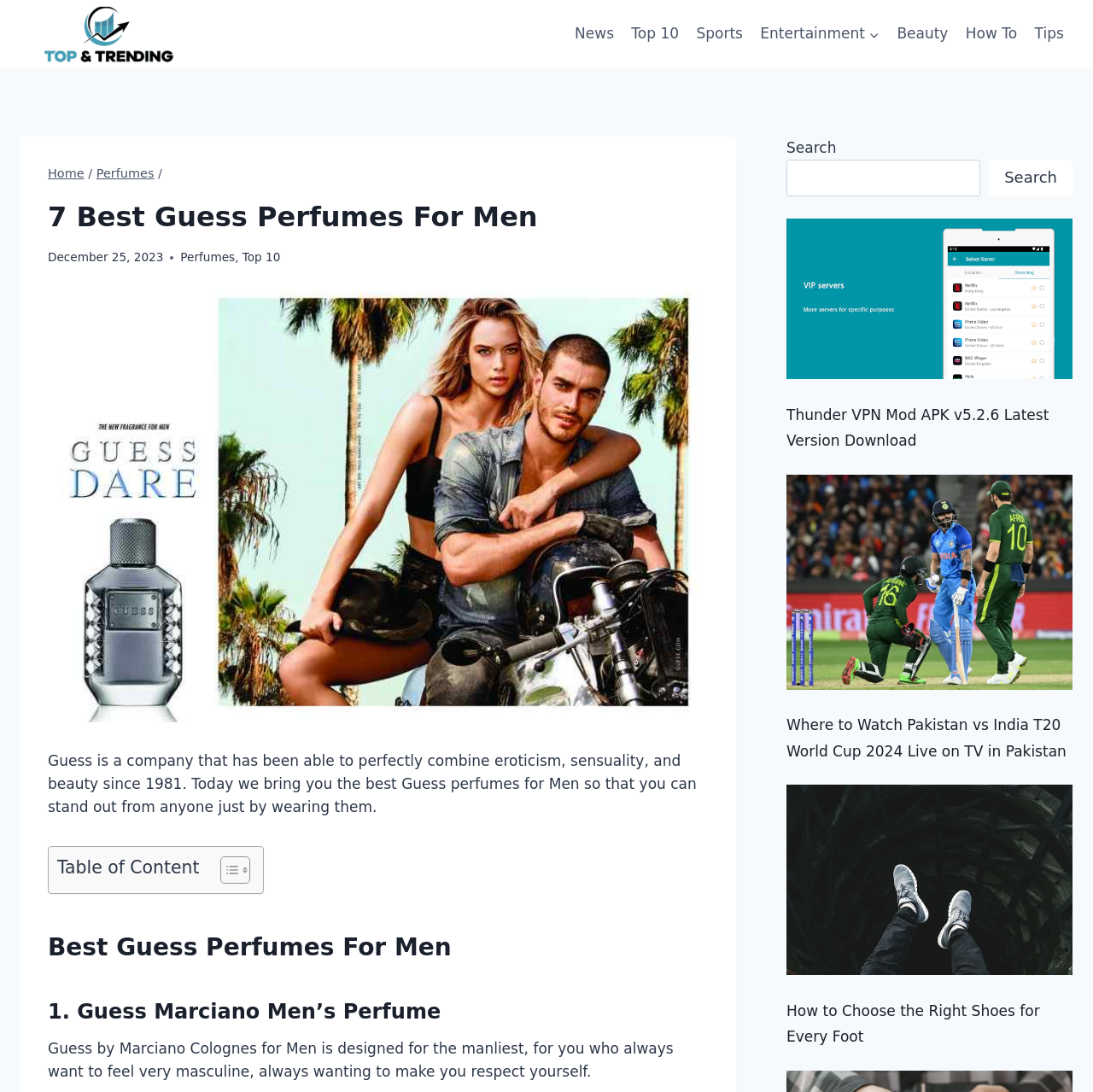What is the navigation menu located at?
Using the image as a reference, answer the question with a short word or phrase.

Top of the page